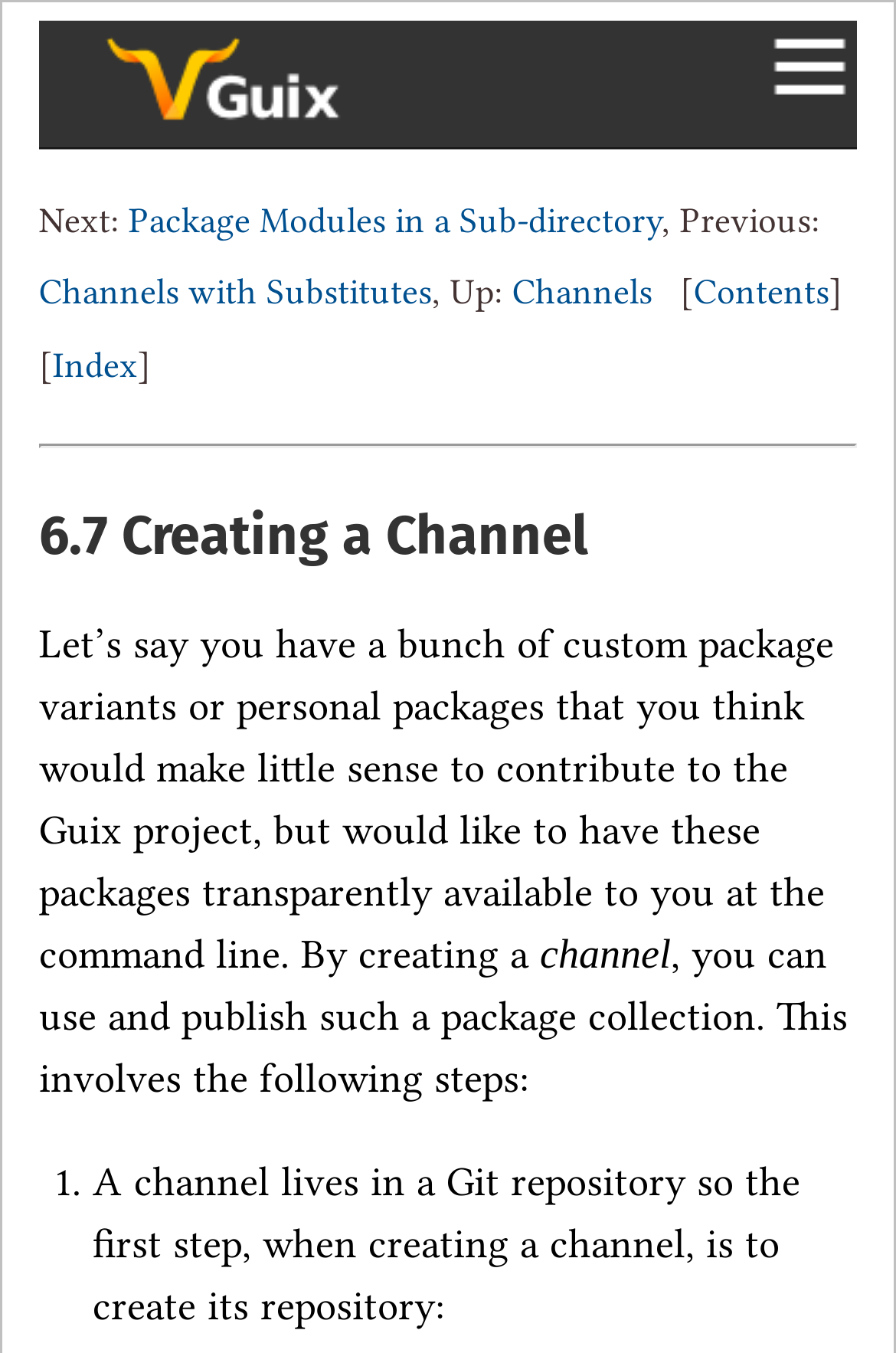Generate a thorough description of the webpage.

The webpage is about creating a channel in the GNU Guix Reference Manual. At the top, there is a heading with a link to the main page. Below it, there is a language selection menu with 7 options, including Deutsch, English, Español, français, Português, русский, and 中文, aligned horizontally. 

To the right of the language menu, there is an image with the text "Language". Above the language menu, there is a link to the previous page, and to the right of it, there is a link to the next page, labeled "Package Modules in a Sub-directory". 

Below the language menu, there are navigation links, including "Next:", "Previous:", "Up:", and "Contents", with corresponding links to other pages. 

The main content of the page starts with a heading "6.7 Creating a Channel", followed by a paragraph of text explaining the purpose of creating a channel. The text is divided into two parts, with the word "channel" highlighted in the middle. 

The page then outlines the steps to create a channel, with a numbered list starting from "1.". The first step is to create a Git repository for the channel, and the corresponding text explains this process in detail.